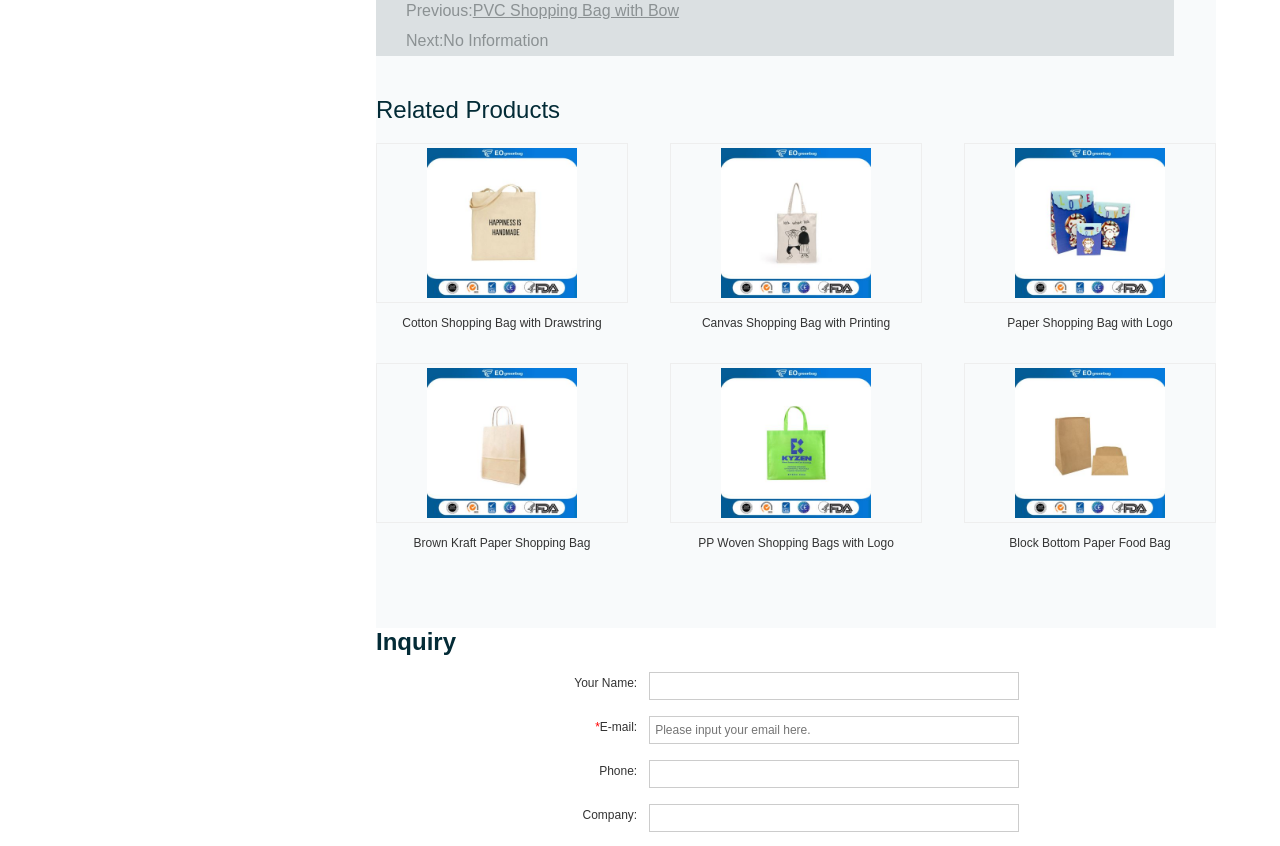Pinpoint the bounding box coordinates for the area that should be clicked to perform the following instruction: "input email in the 'E-mail' field".

[0.507, 0.846, 0.796, 0.879]